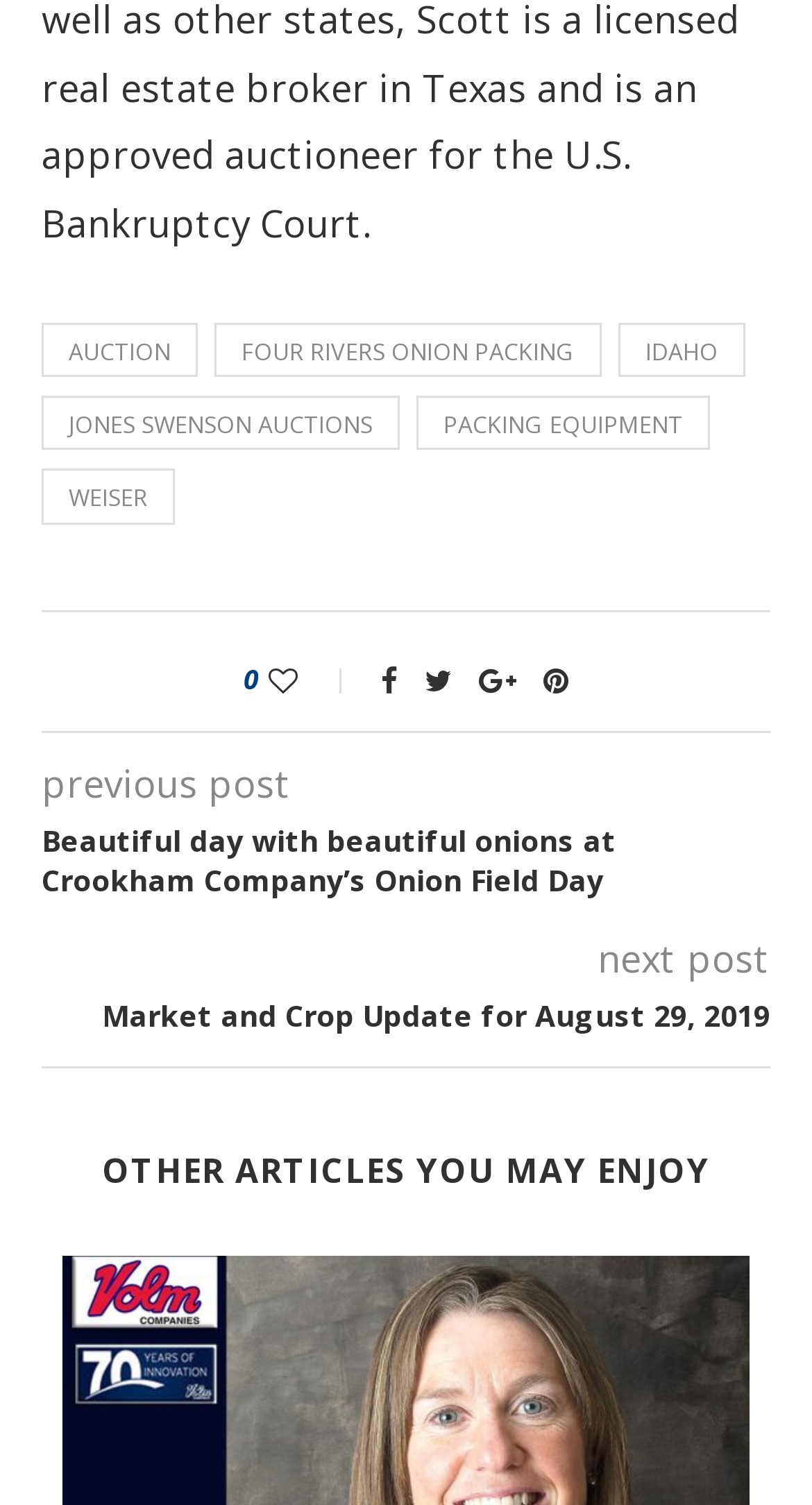What is the title of the first post?
Please provide a single word or phrase as your answer based on the screenshot.

Beautiful day with beautiful onions